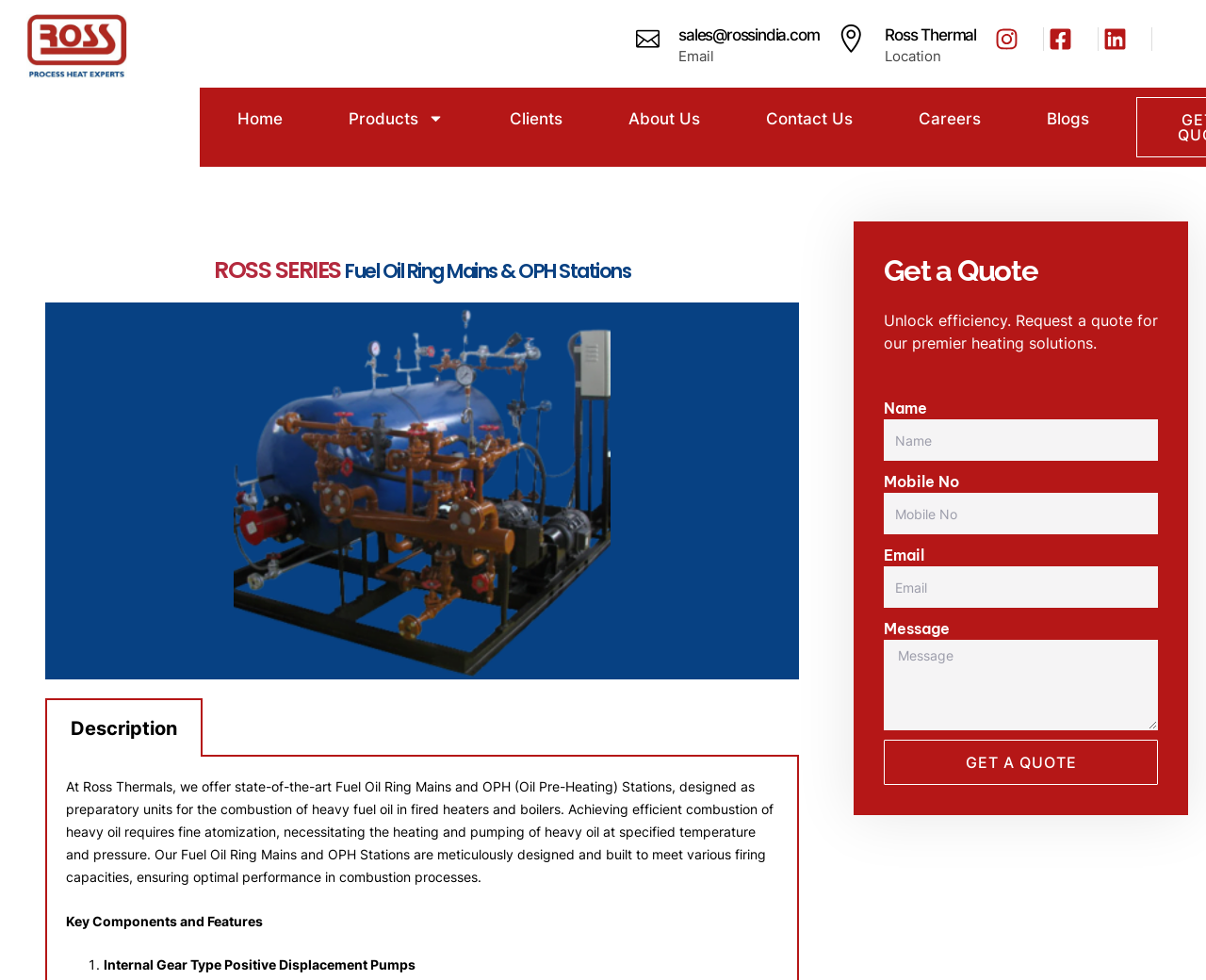Respond to the question with just a single word or phrase: 
How many tabs are there in the tablist?

1